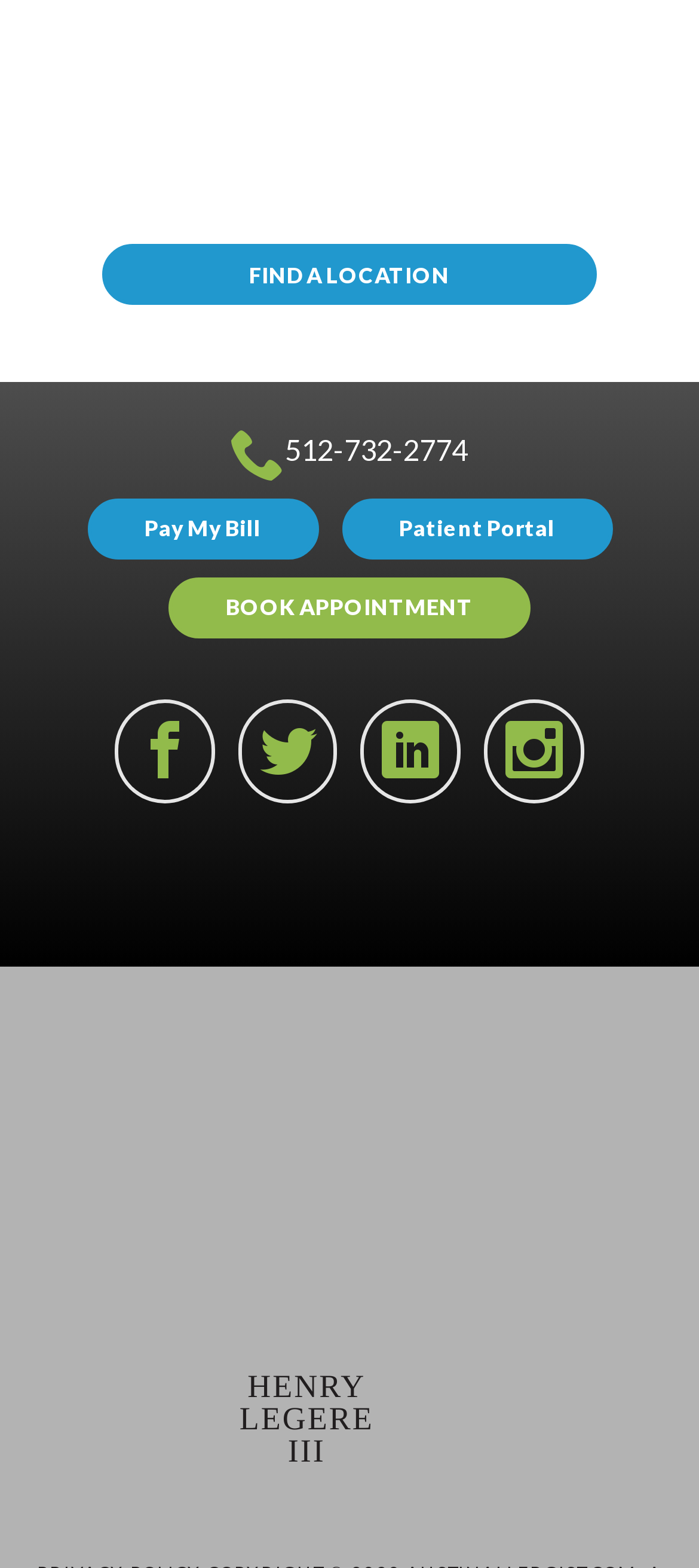Find the bounding box coordinates of the area to click in order to follow the instruction: "Click BOOK APPOINTMENT".

[0.241, 0.368, 0.759, 0.407]